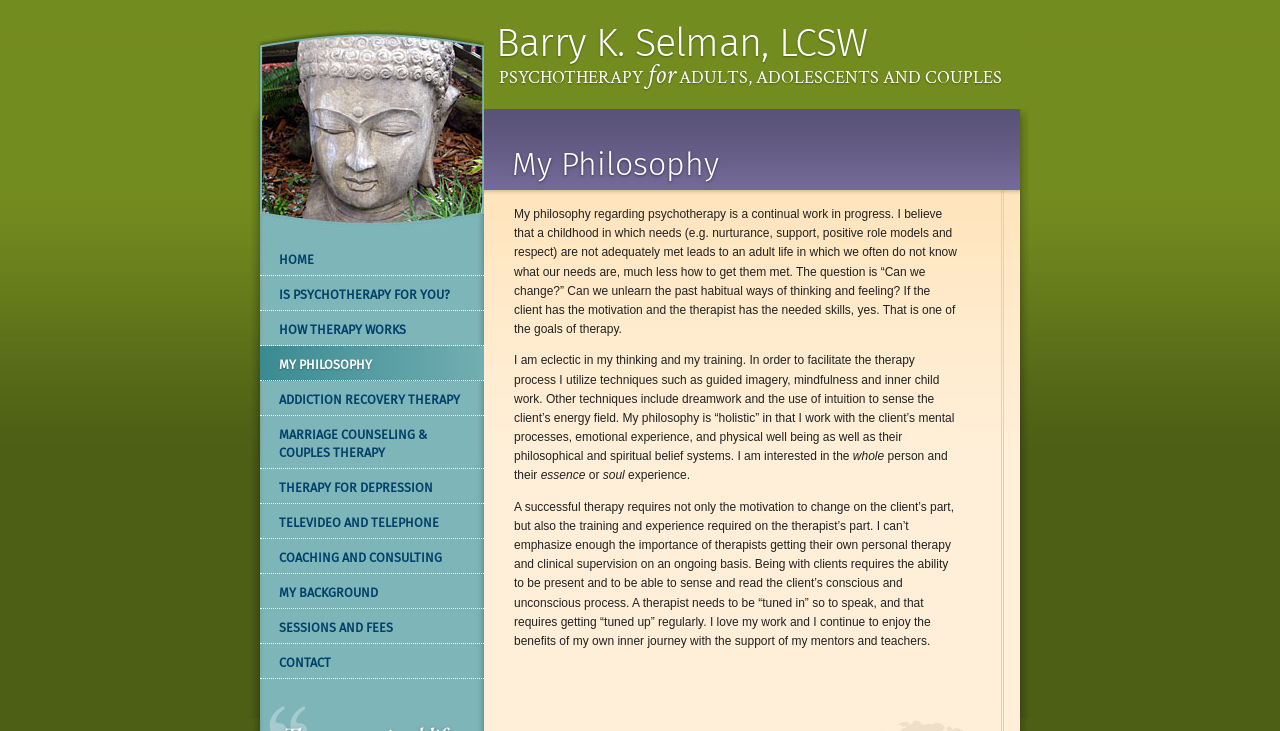Determine the bounding box coordinates for the area you should click to complete the following instruction: "Enter name in the input field".

None